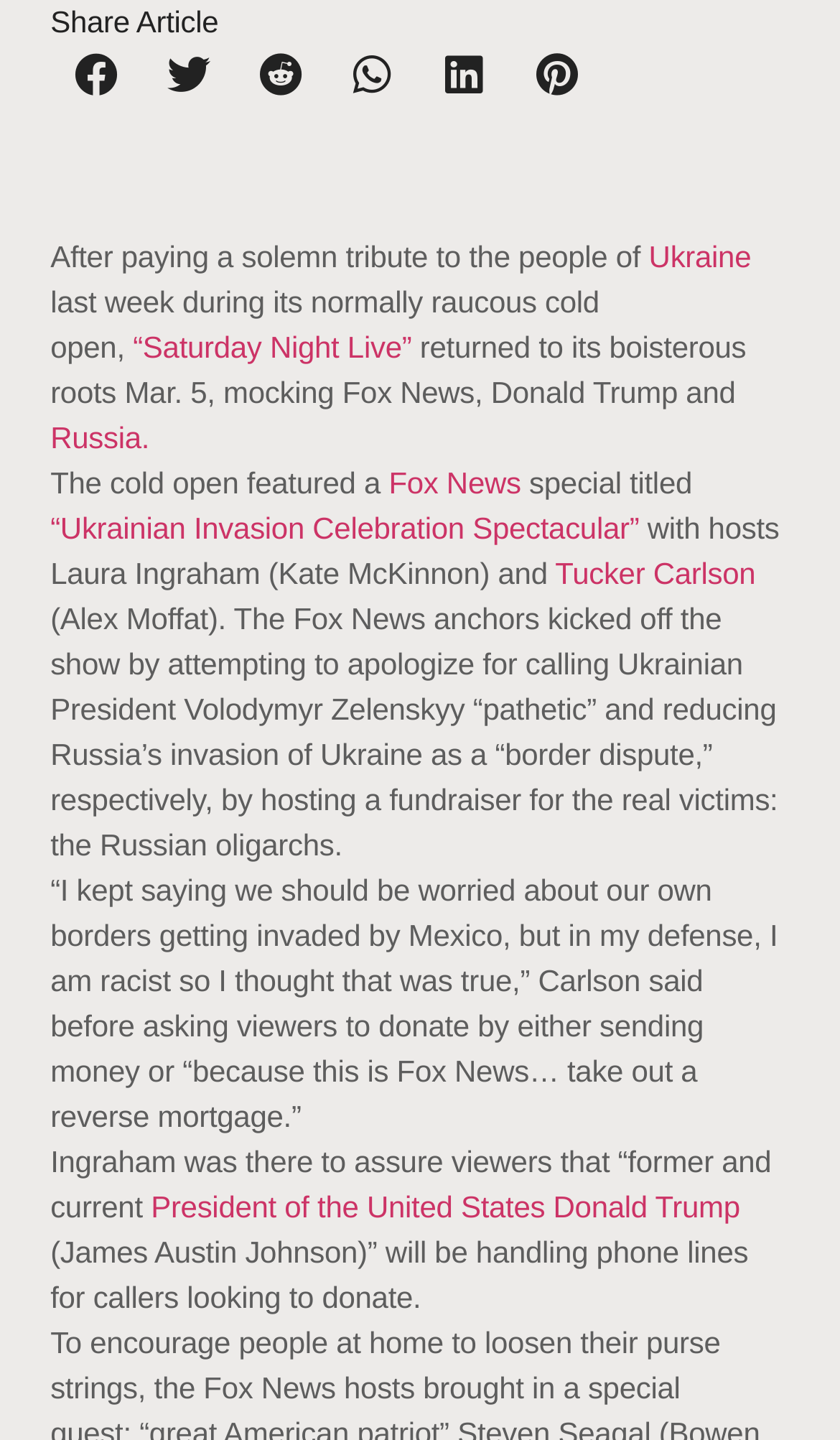How many social media platforms are available for sharing?
Please ensure your answer is as detailed and informative as possible.

I counted the number of social media buttons available on the webpage, which are 'Share on facebook', 'Share on twitter', 'Share on reddit', 'Share on whatsapp', 'Share on linkedin', and 'Share on pinterest'. Therefore, there are 6 social media platforms available for sharing.